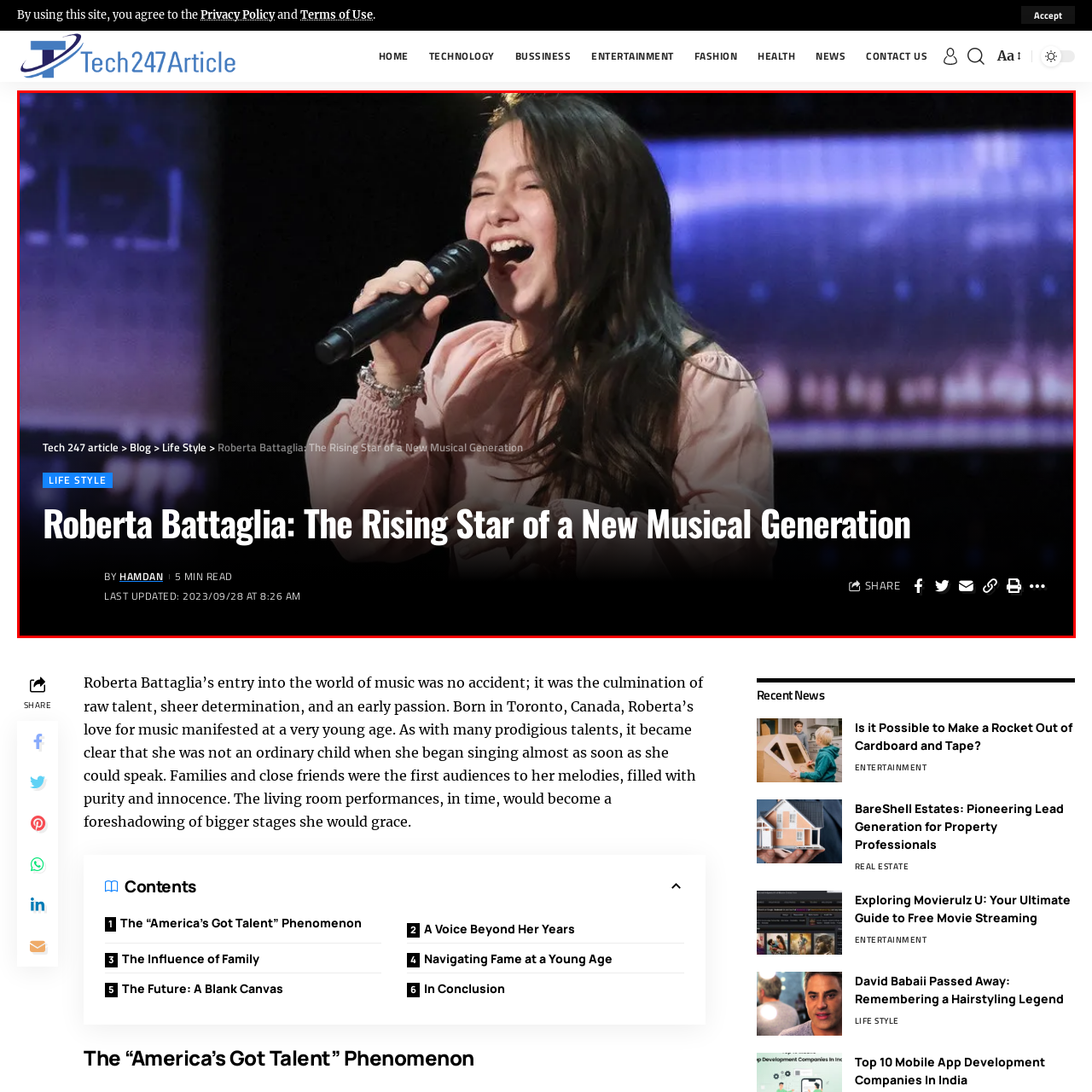What is the setting of the image?
Pay attention to the image surrounded by the red bounding box and answer the question in detail based on the image.

The backdrop of the image hints at a performance setting, which implies that the image is taken on a stage, likely during a concert or a musical performance.